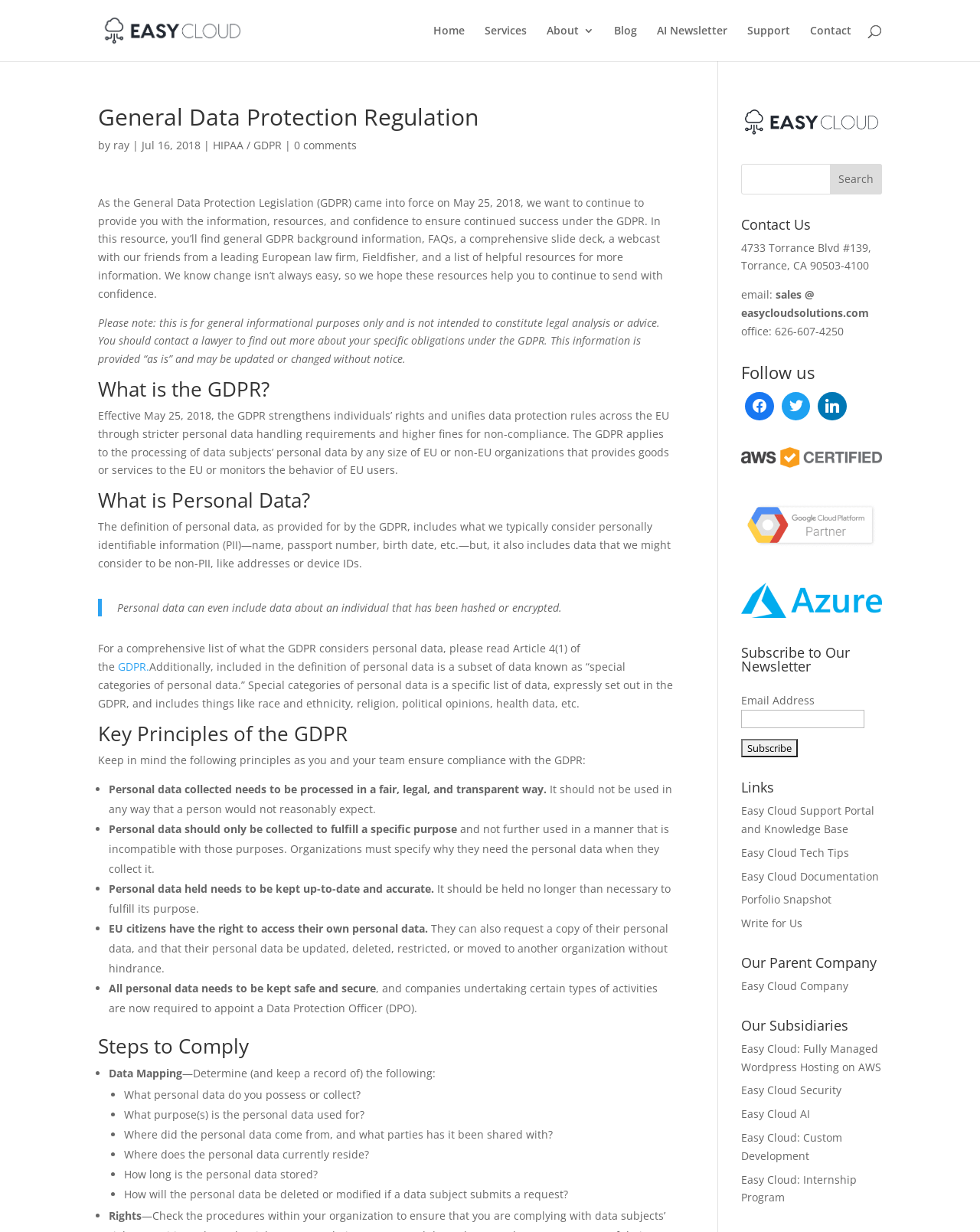How can organizations comply with the GDPR?
Please answer the question with a single word or phrase, referencing the image.

Data mapping, rights, etc.